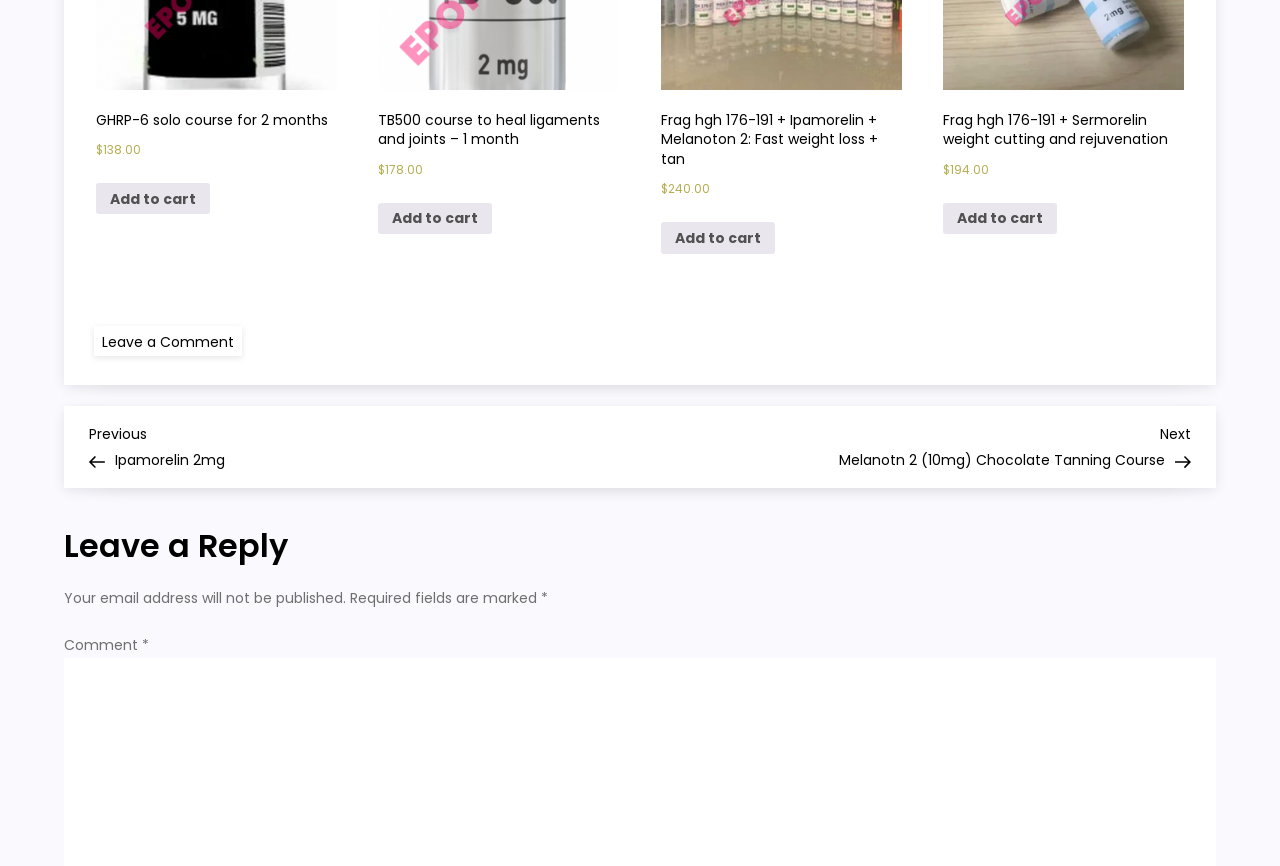Answer the following query with a single word or phrase:
What is required to be filled in the comment section?

Email address and other fields